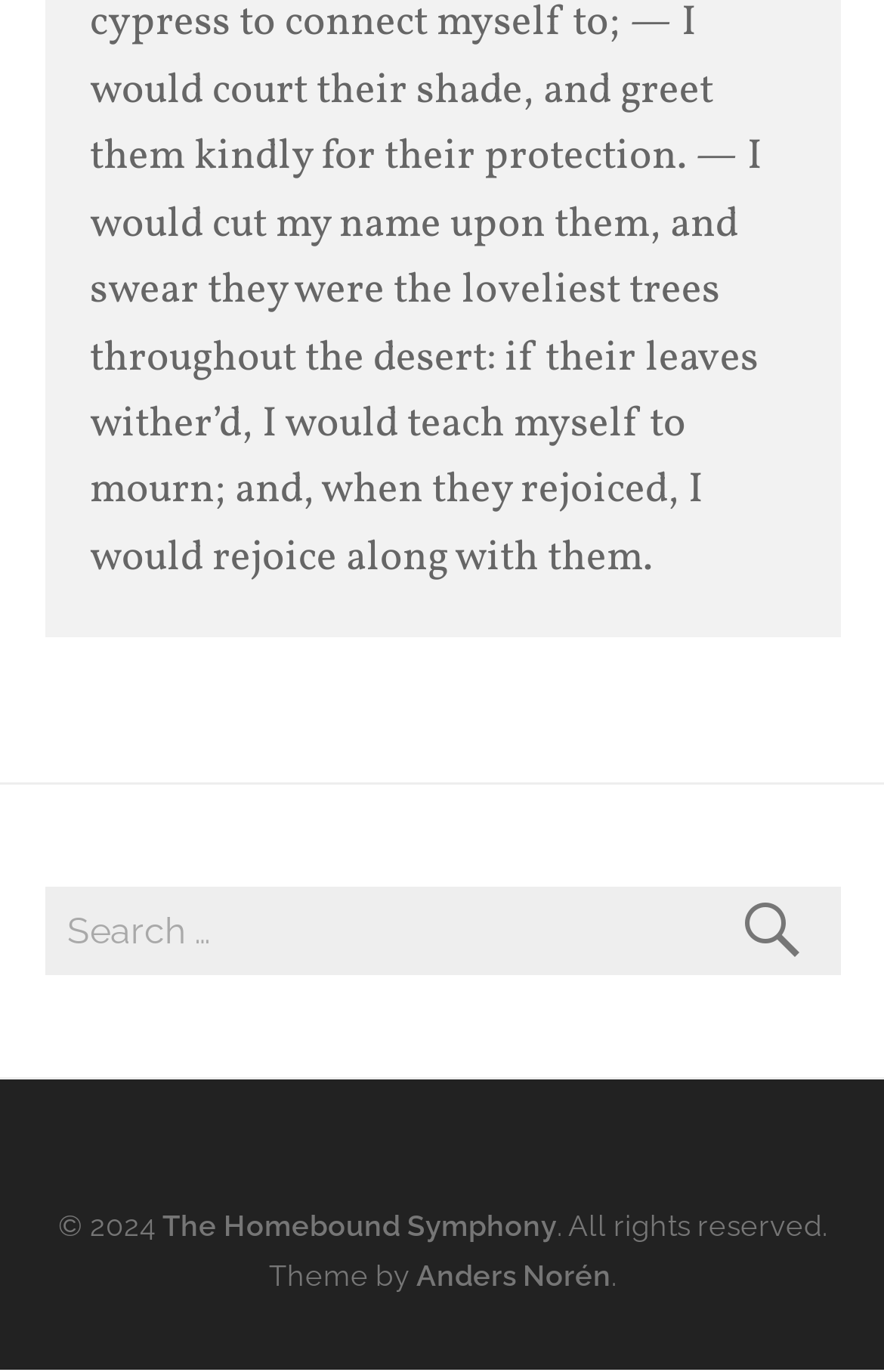What is the position of the search button?
Answer the question in as much detail as possible.

The search button is located at the top of the webpage, and its bounding box coordinates indicate that it is positioned at the right side of the search box, with a y-coordinate range of 0.646 to 0.71, which means it is at the top right of the webpage.